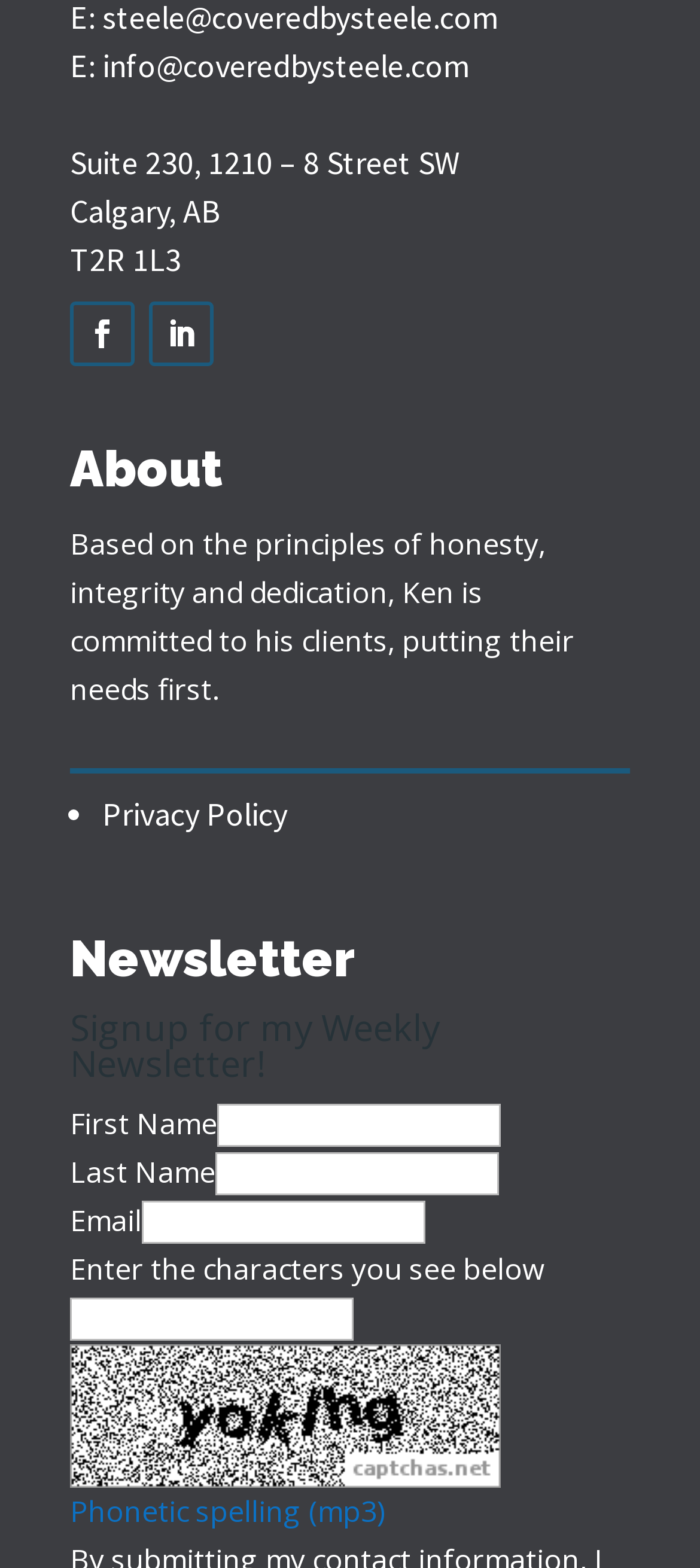What is the email address to contact?
Using the visual information, reply with a single word or short phrase.

info@coveredbysteele.com